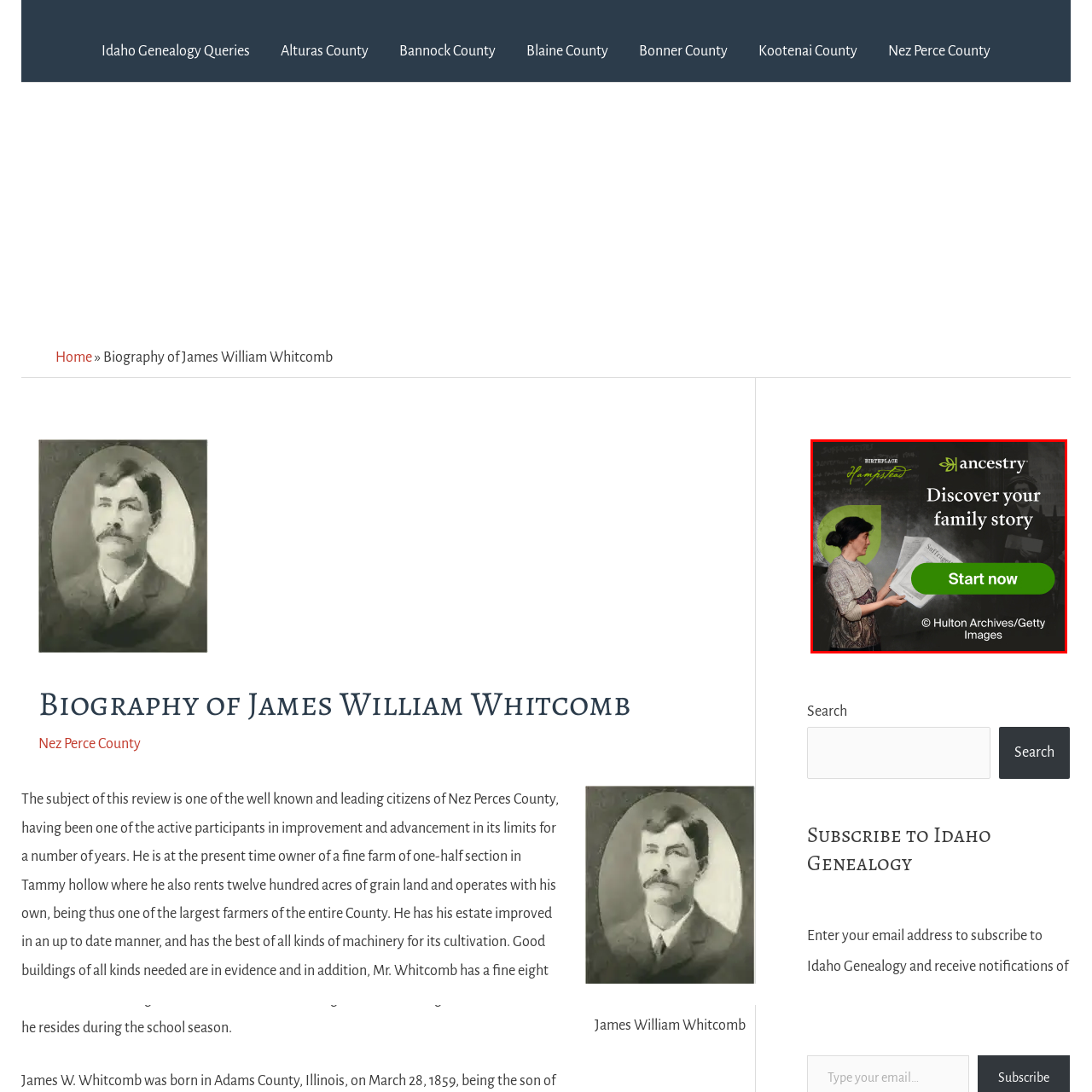Observe the image confined by the red frame and answer the question with a single word or phrase:
What is the color of the button?

Green